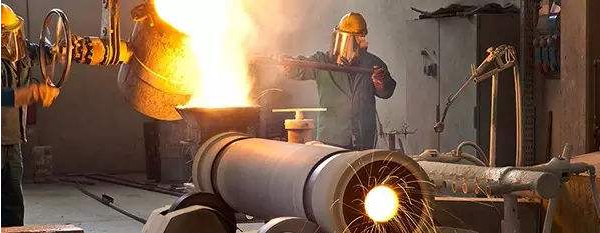What is the worker wearing?
Could you answer the question in a detailed manner, providing as much information as possible?

The caption describes the worker in the background as clad in safety gear, including a helmet and protective face shield, to ensure precision and safety during the casting operation.